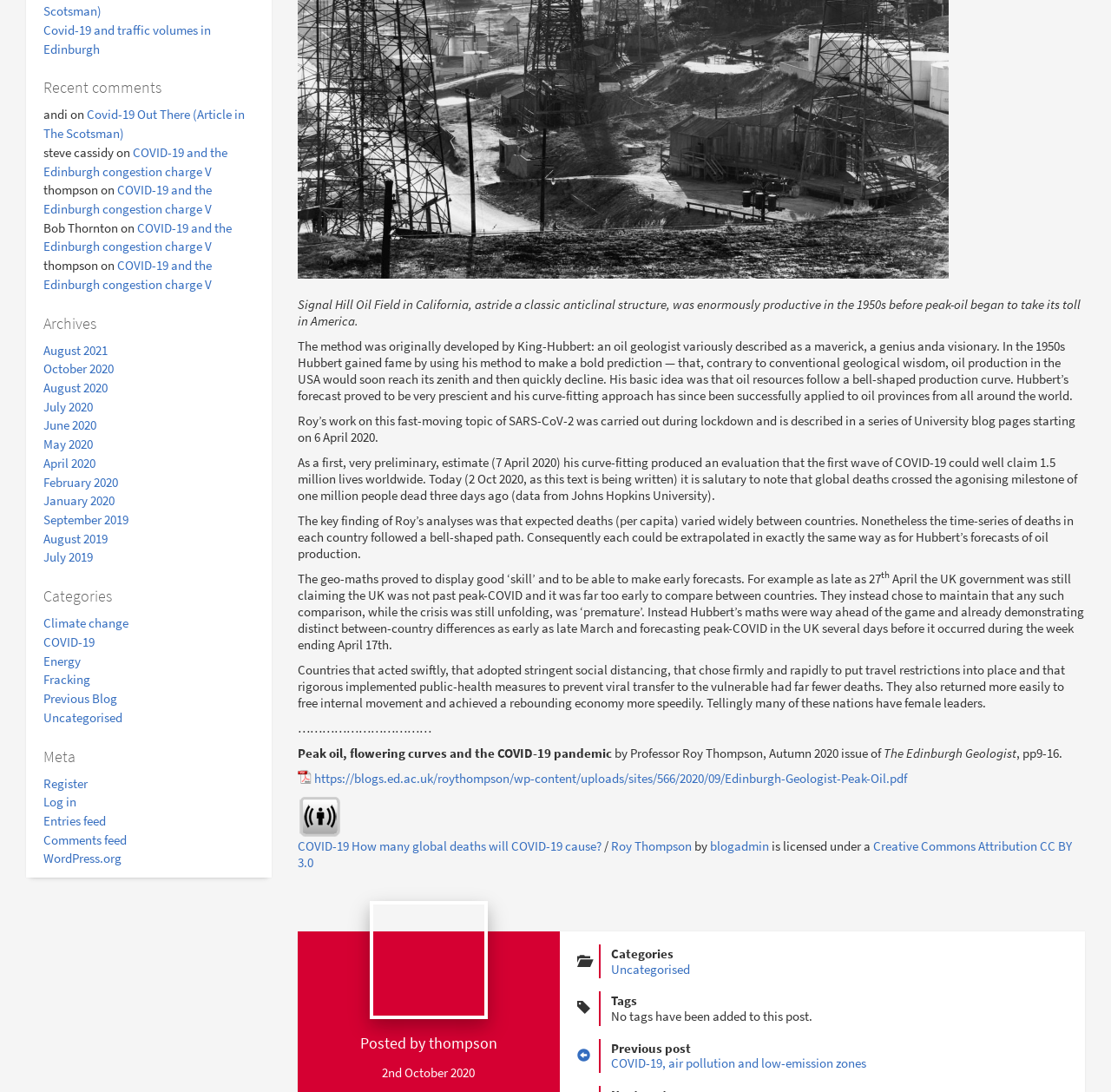What is the name of the author of the article?
Based on the screenshot, answer the question with a single word or phrase.

Professor Roy Thompson